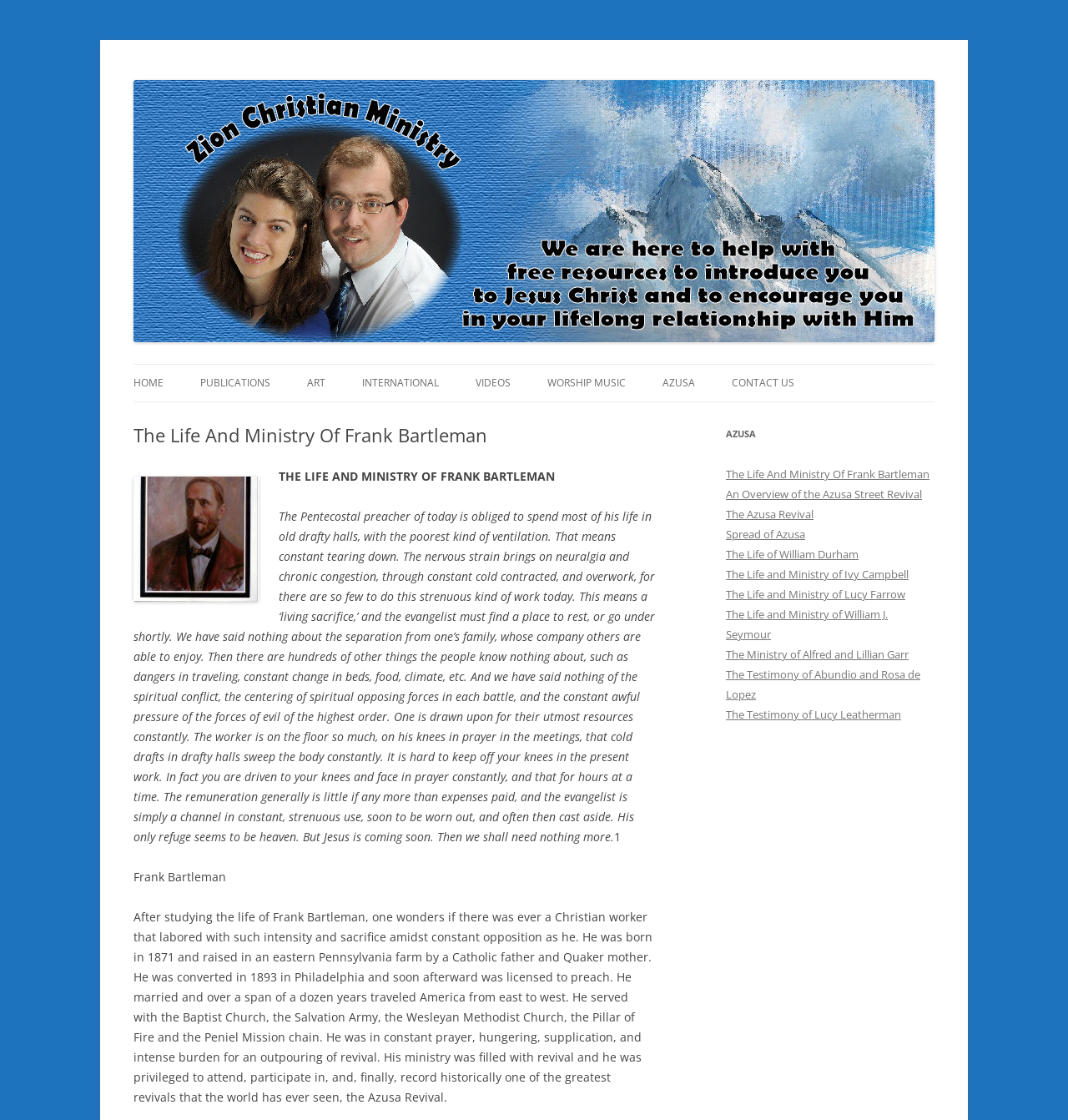Please determine the bounding box coordinates of the element's region to click in order to carry out the following instruction: "Click on the 'HOME' link". The coordinates should be four float numbers between 0 and 1, i.e., [left, top, right, bottom].

[0.125, 0.326, 0.153, 0.359]